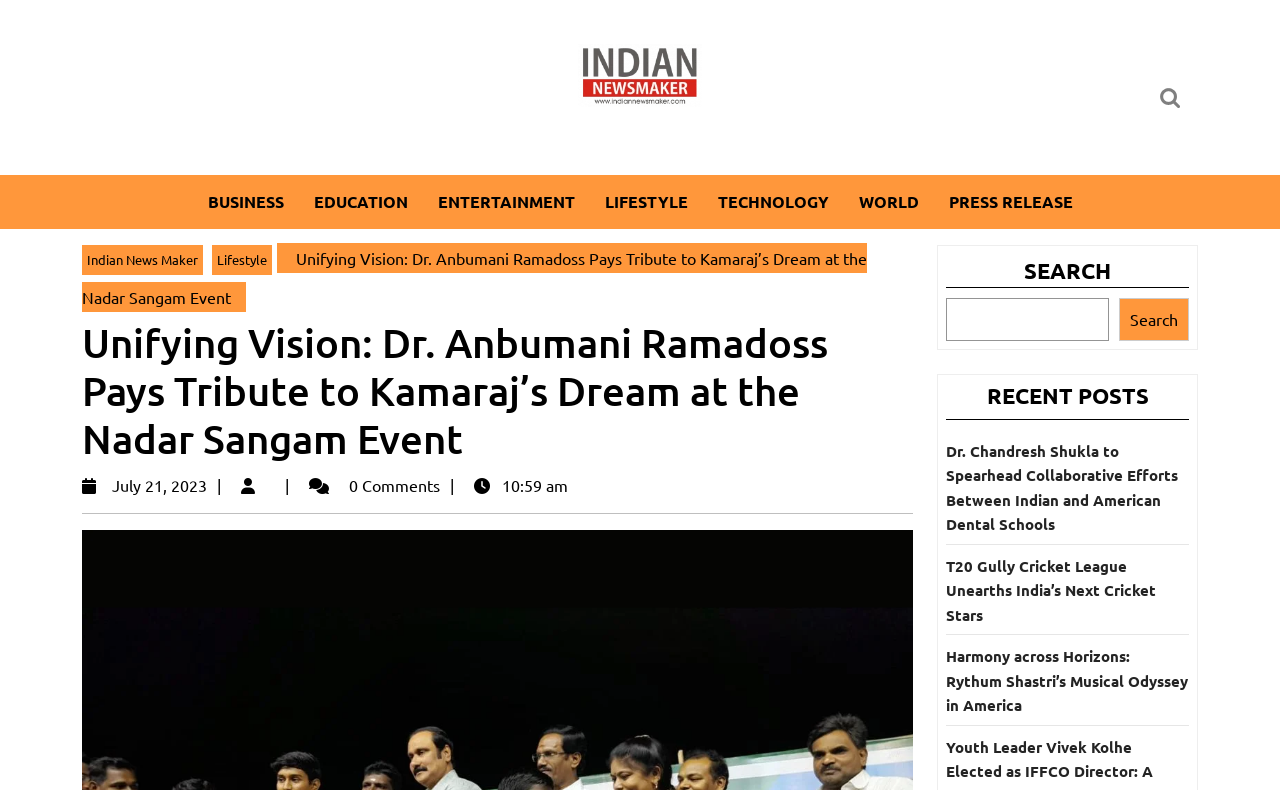Based on the description "Press Release", find the bounding box of the specified UI element.

[0.729, 0.222, 0.85, 0.29]